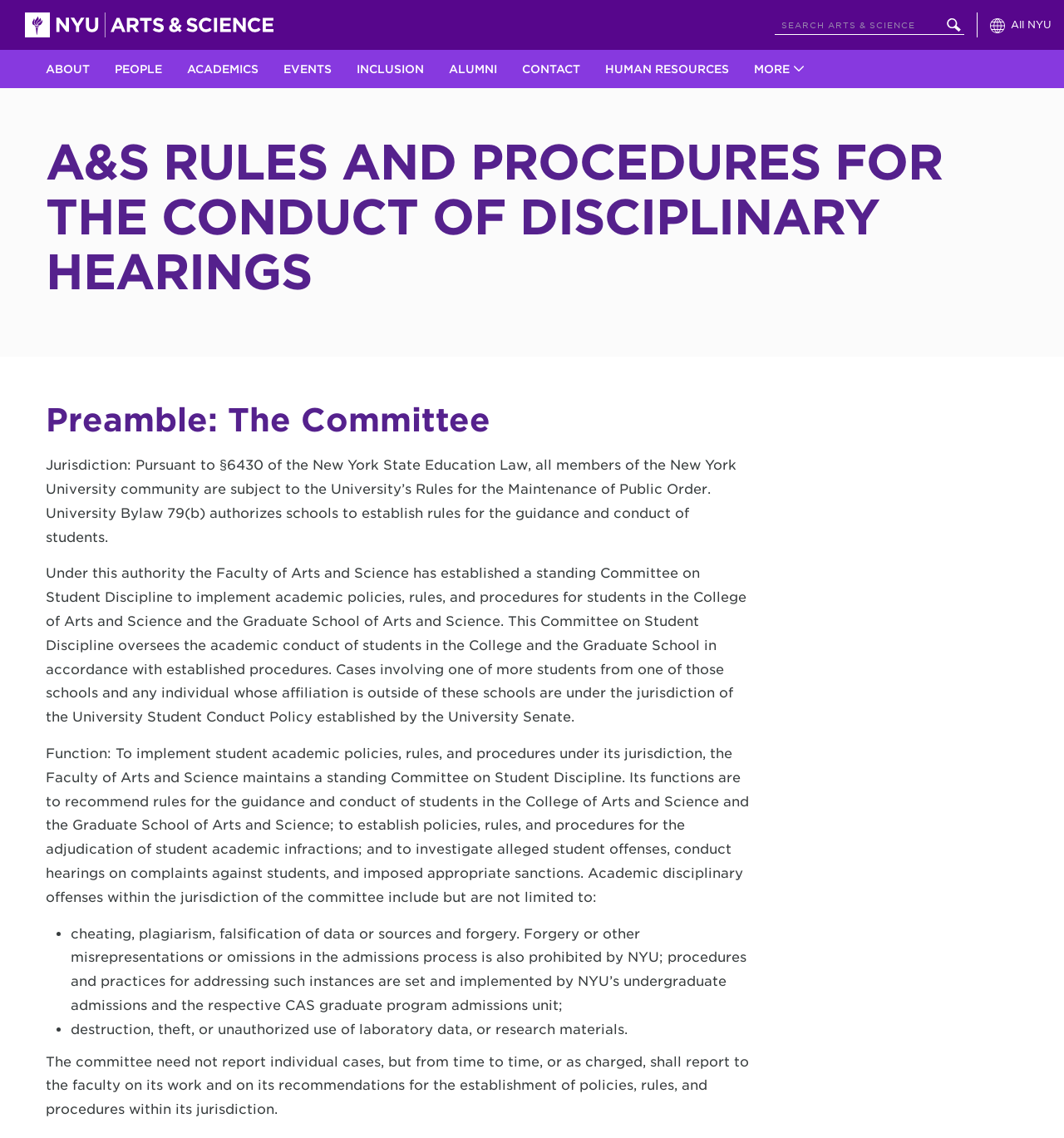Based on the element description Academics, identify the bounding box coordinates for the UI element. The coordinates should be in the format (top-left x, top-left y, bottom-right x, bottom-right y) and within the 0 to 1 range.

[0.164, 0.044, 0.255, 0.077]